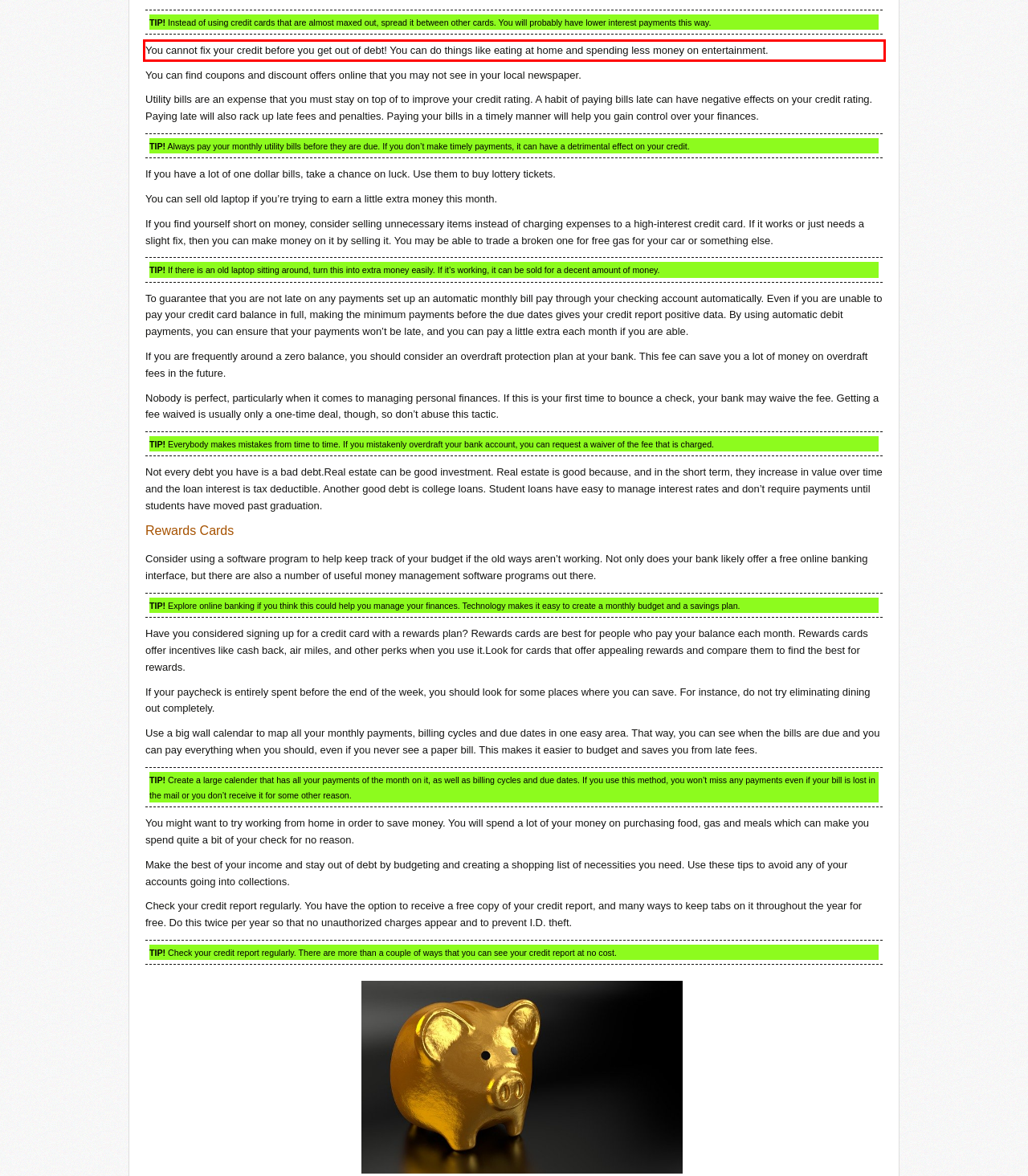Using the provided screenshot, read and generate the text content within the red-bordered area.

You cannot fix your credit before you get out of debt! You can do things like eating at home and spending less money on entertainment.